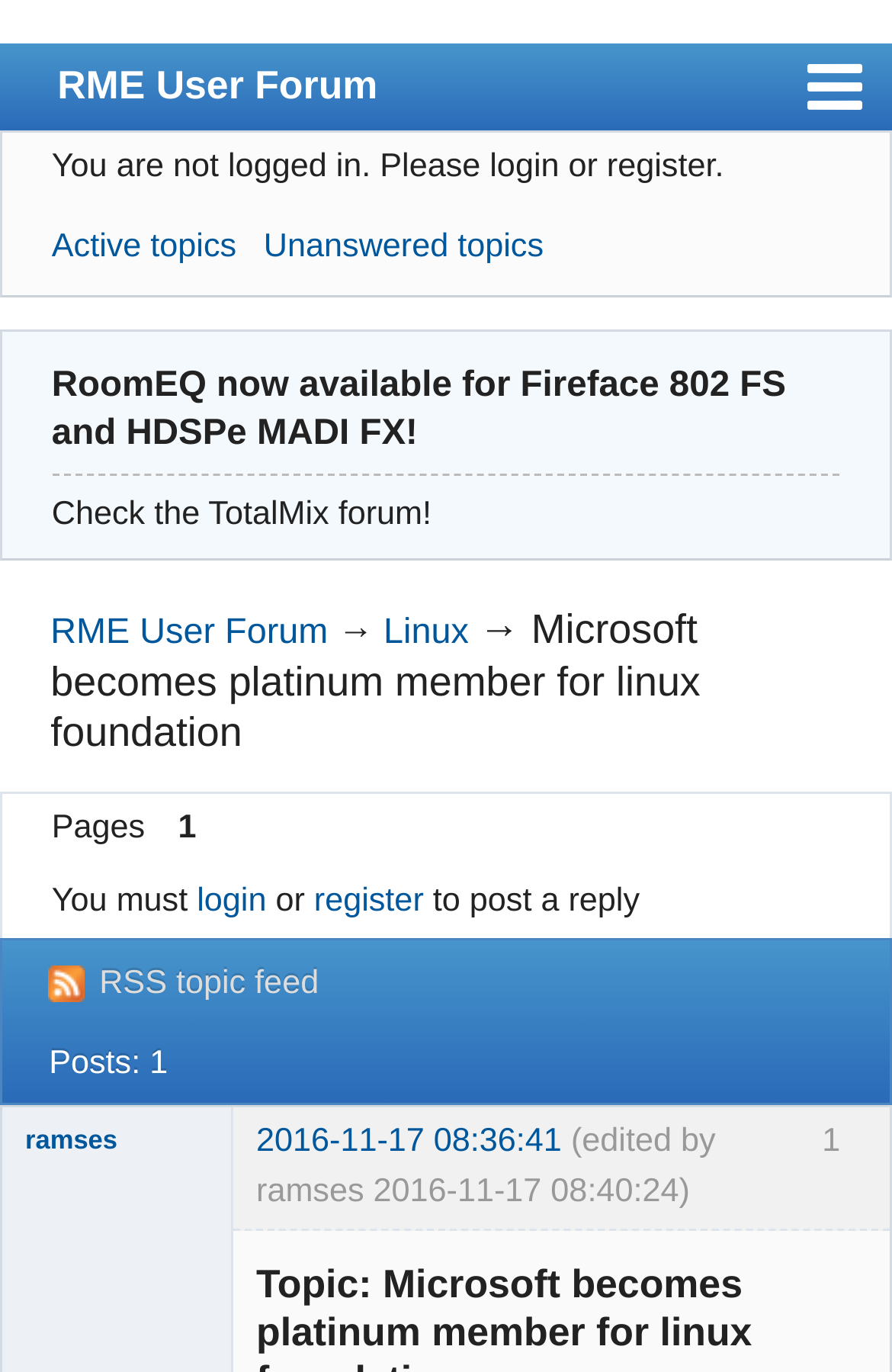Determine the main headline from the webpage and extract its text.

RoomEQ now available for Fireface 802 FS and HDSPe MADI FX!